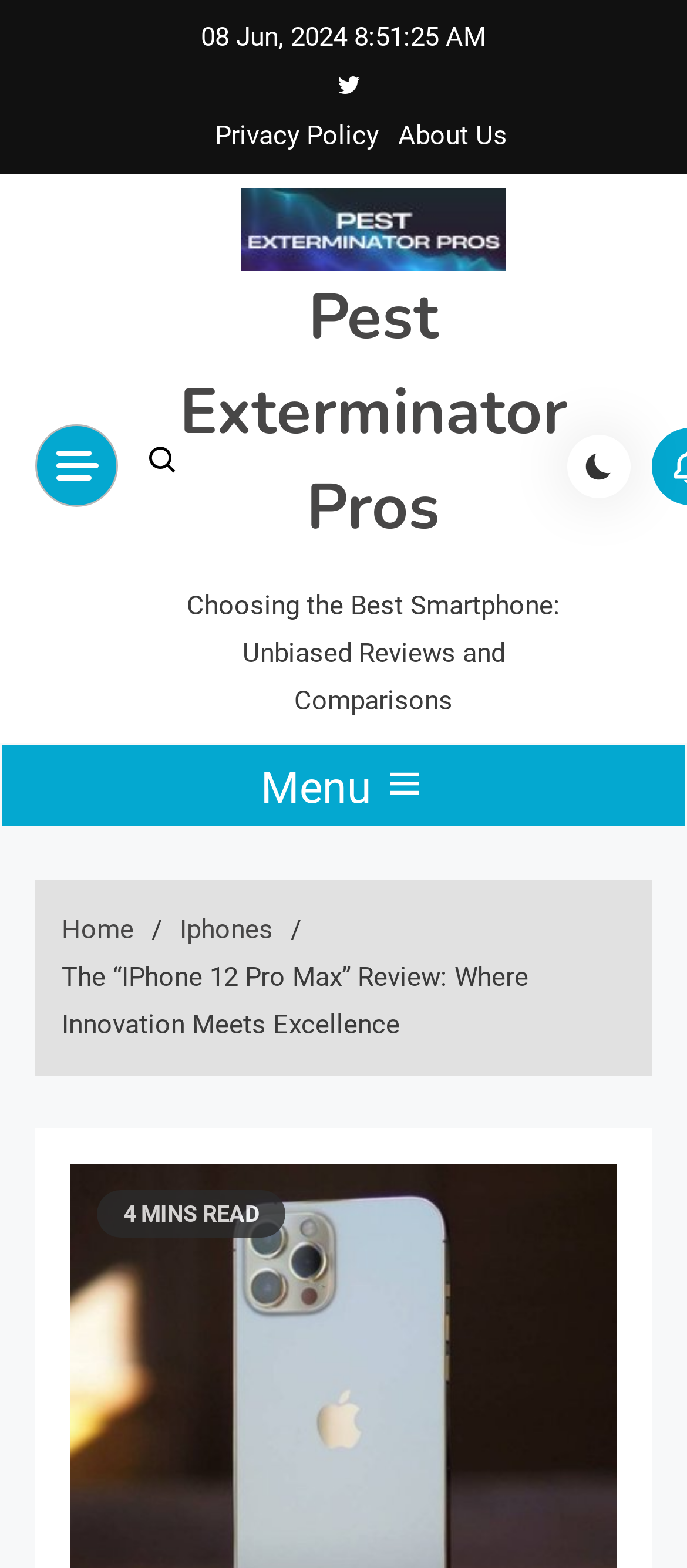Please find the bounding box for the following UI element description. Provide the coordinates in (top-left x, top-left y, bottom-right x, bottom-right y) format, with values between 0 and 1: Iphones

[0.262, 0.583, 0.397, 0.603]